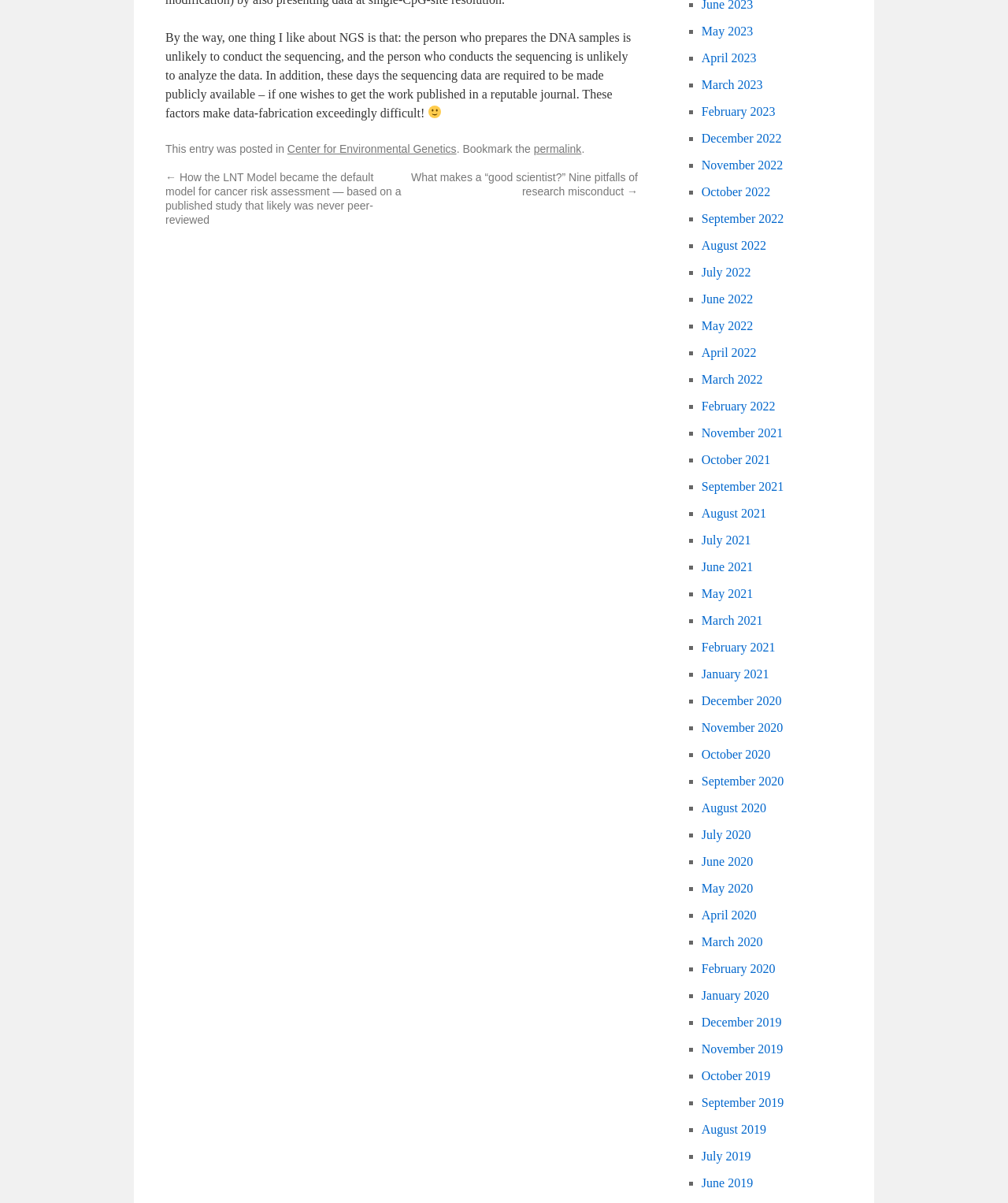Provide a one-word or short-phrase response to the question:
What is the tone of the blog post?

informative